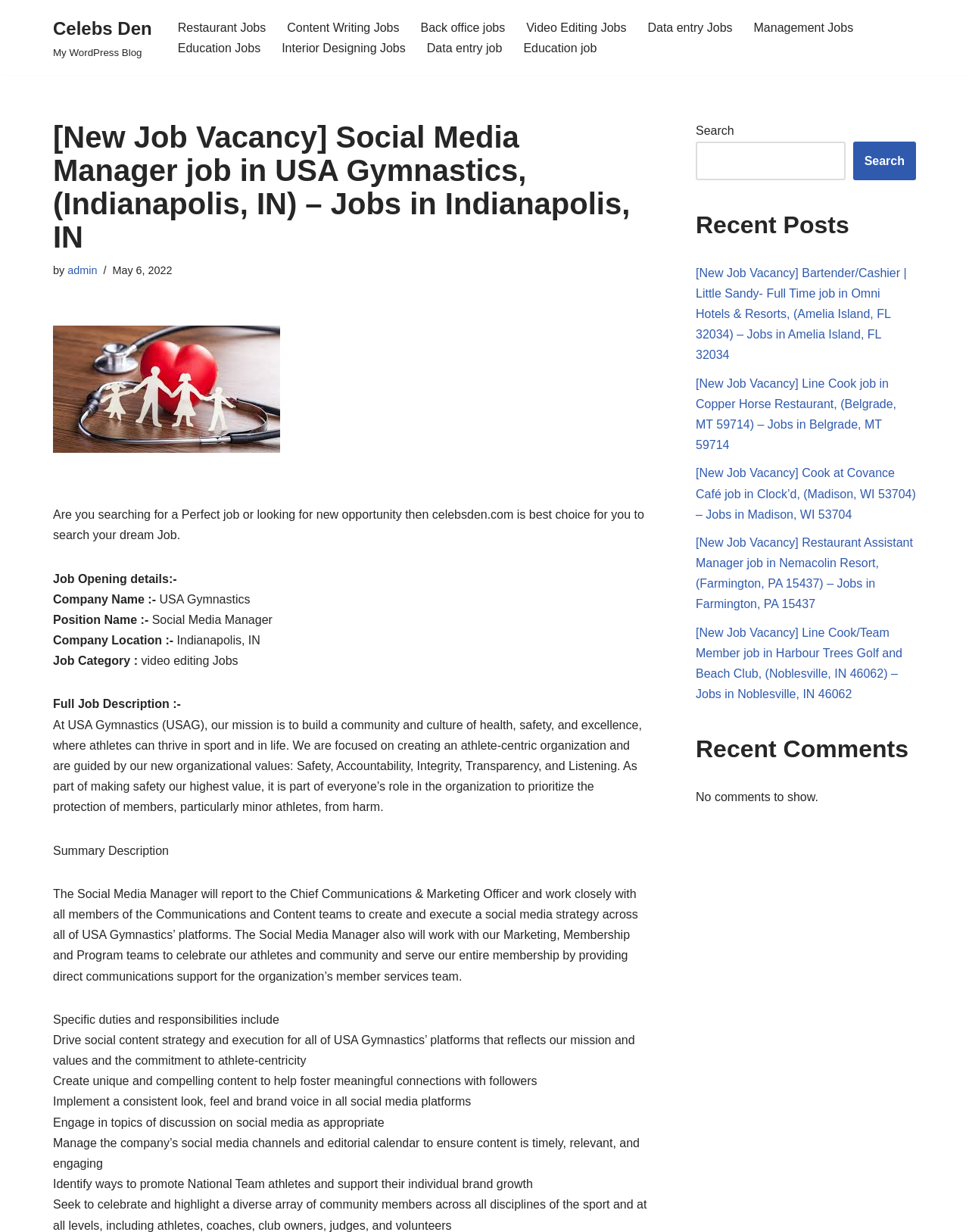Please provide a comprehensive answer to the question based on the screenshot: What is the category of the job posting?

The category of the job posting can be found in the 'Job Opening details' section, where it is specified as 'Video editing Jobs'.